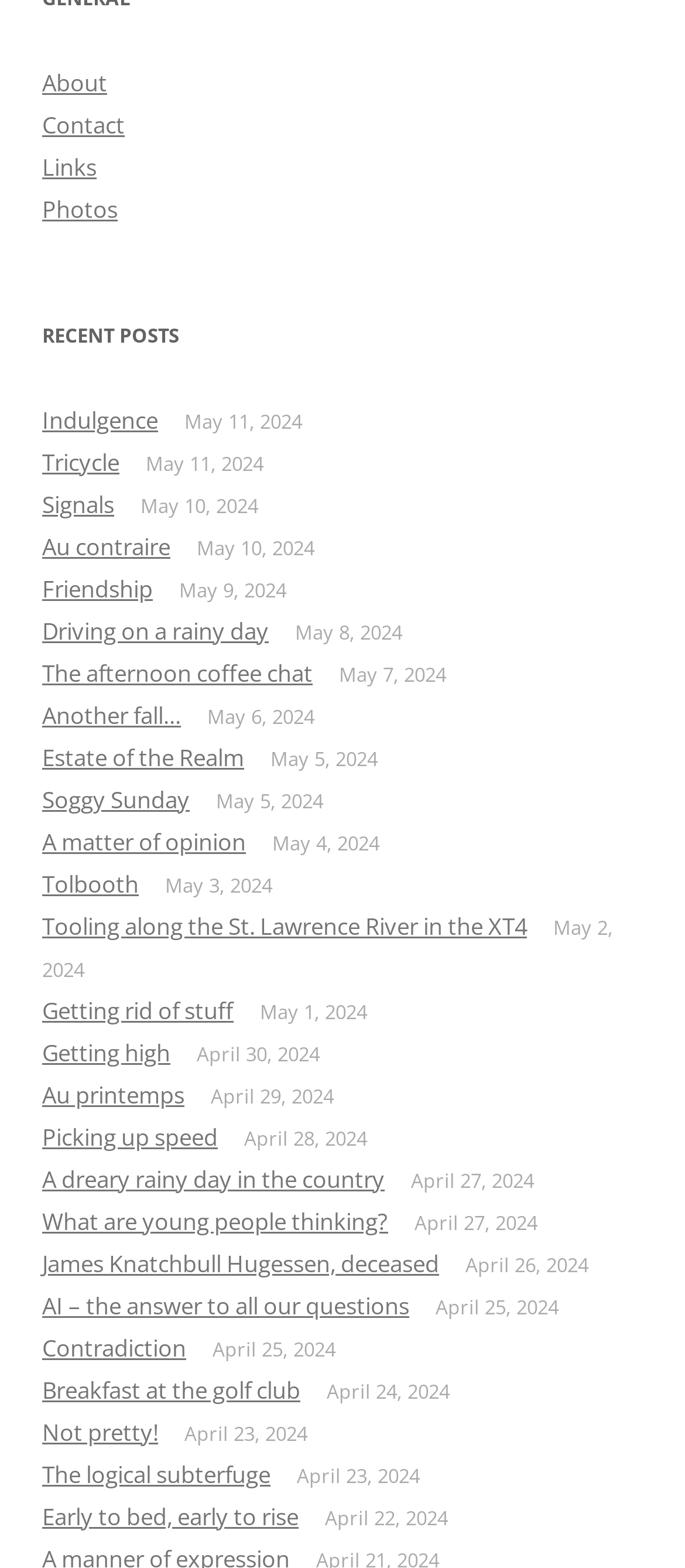Please find the bounding box for the following UI element description. Provide the coordinates in (top-left x, top-left y, bottom-right x, bottom-right y) format, with values between 0 and 1: Not pretty!

[0.062, 0.903, 0.231, 0.923]